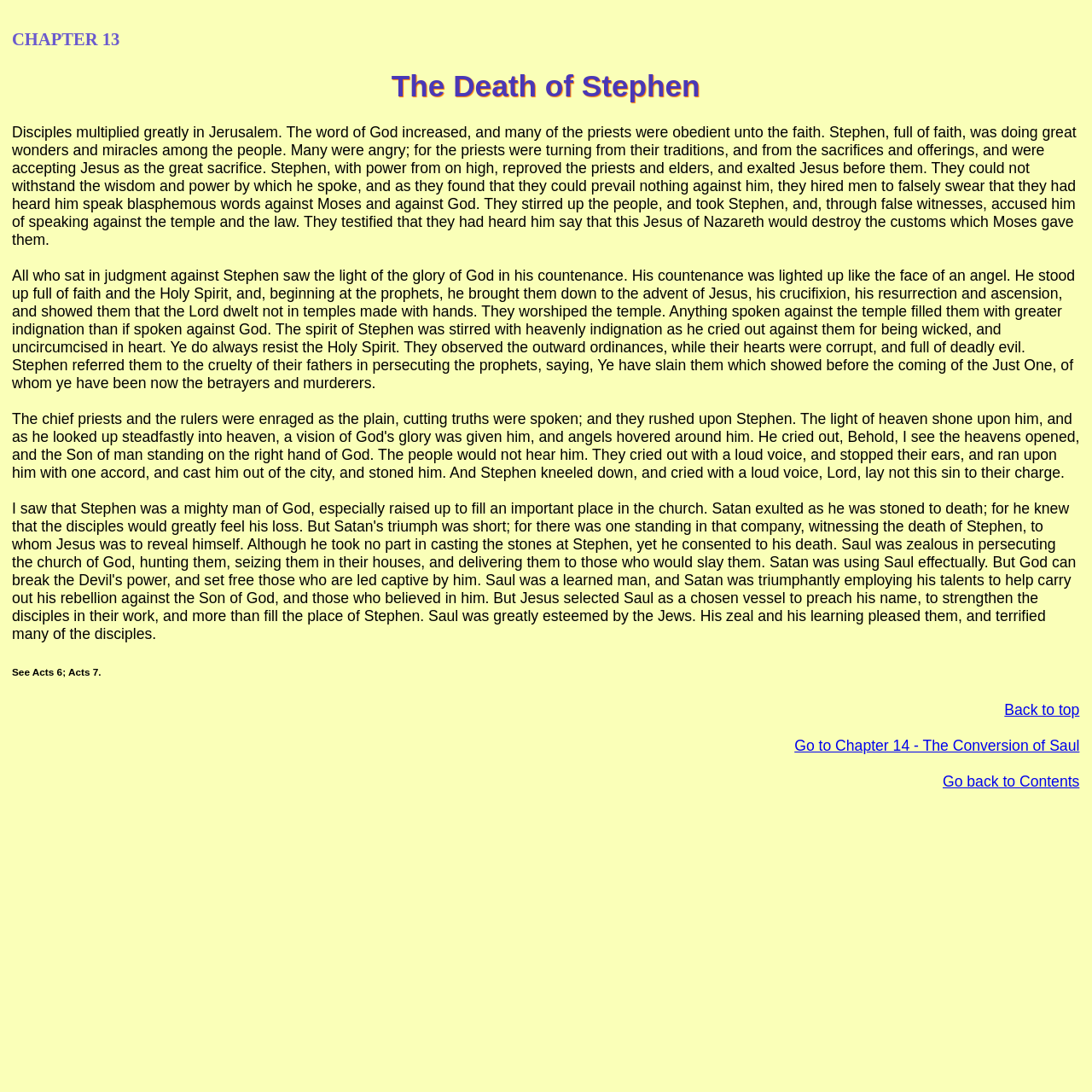Reply to the question below using a single word or brief phrase:
What is the name of the person being described?

Stephen